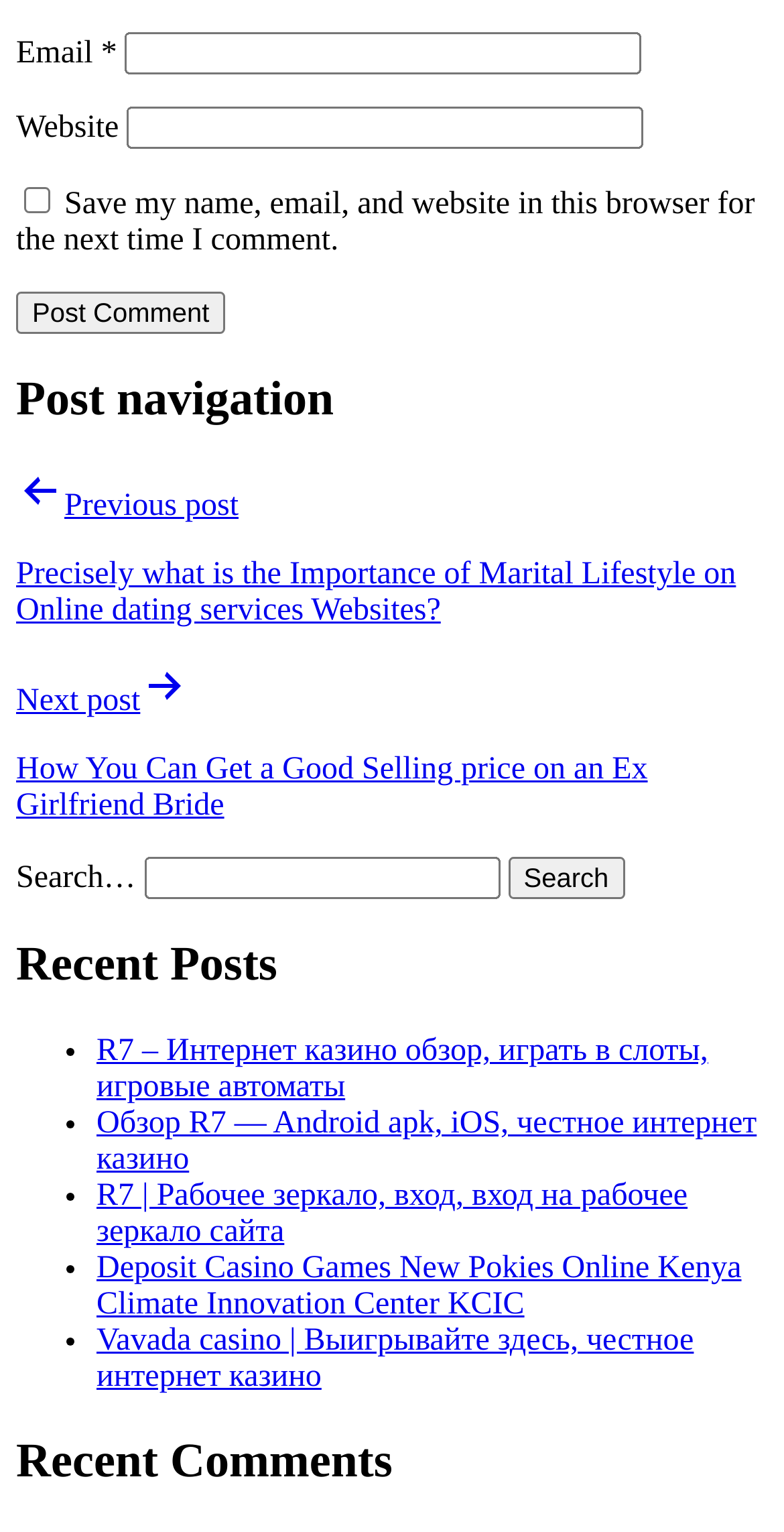Locate the bounding box coordinates of the element I should click to achieve the following instruction: "Visit previous post".

[0.021, 0.305, 0.979, 0.412]